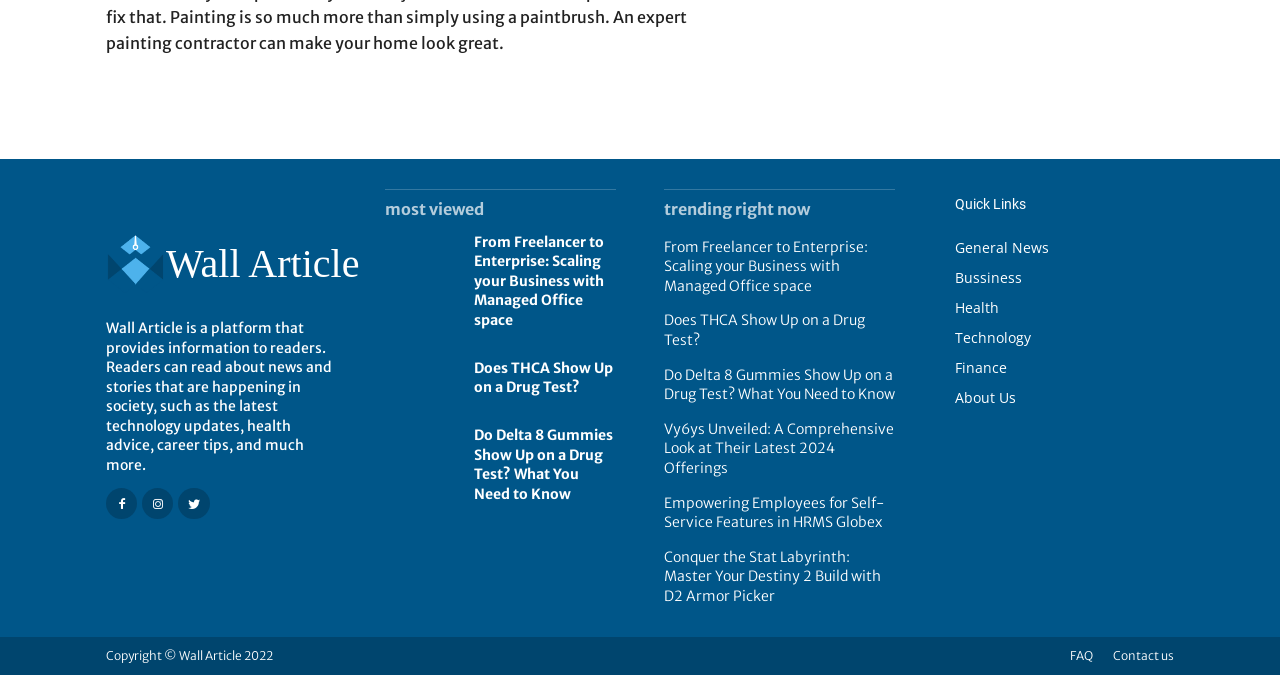Can you look at the image and give a comprehensive answer to the question:
What is the most viewed article?

The most viewed article can be found in the 'most viewed' section, which lists the most viewed articles. The top article in this section is 'From Freelancer to Enterprise: Scaling your Business with Managed Office space'.